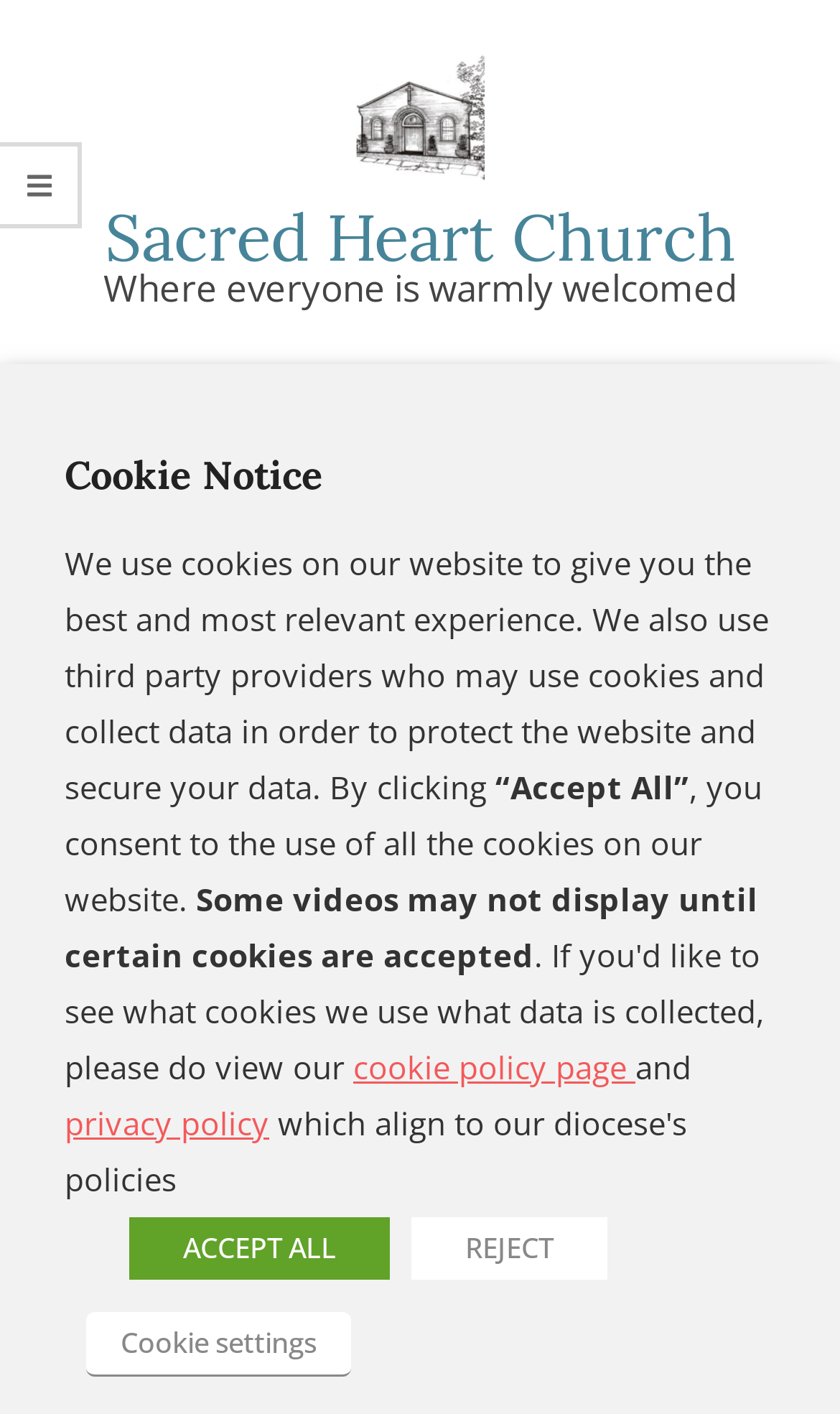Find the bounding box coordinates for the area that must be clicked to perform this action: "Click on Sacred Heart Church link".

[0.0, 0.145, 1.0, 0.19]